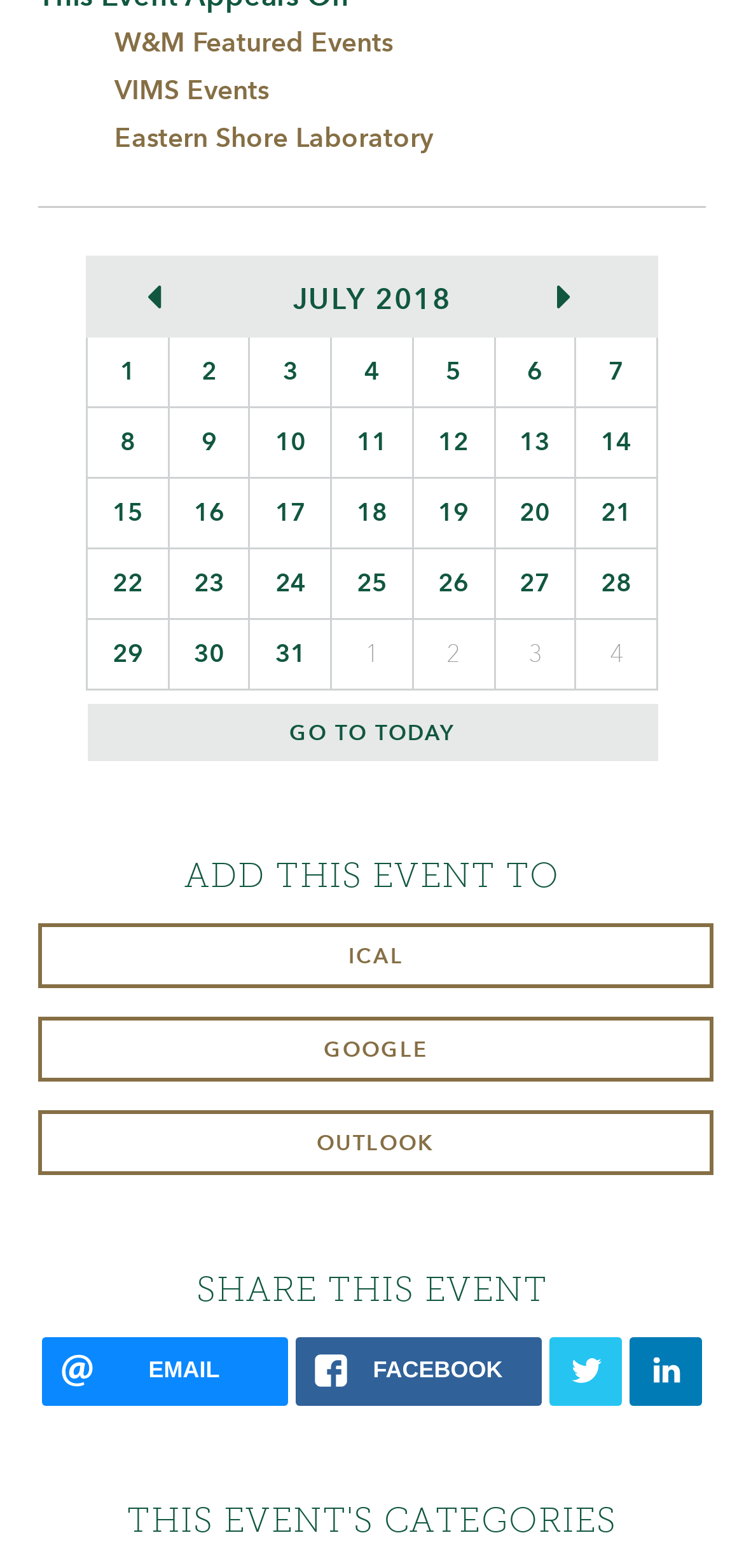What are the three links at the top of the webpage?
Refer to the image and give a detailed answer to the query.

The three links at the top of the webpage are 'W&M Featured Events', 'VIMS Events', and 'Eastern Shore Laboratory', which are likely used to navigate to different event pages or sections of the website.